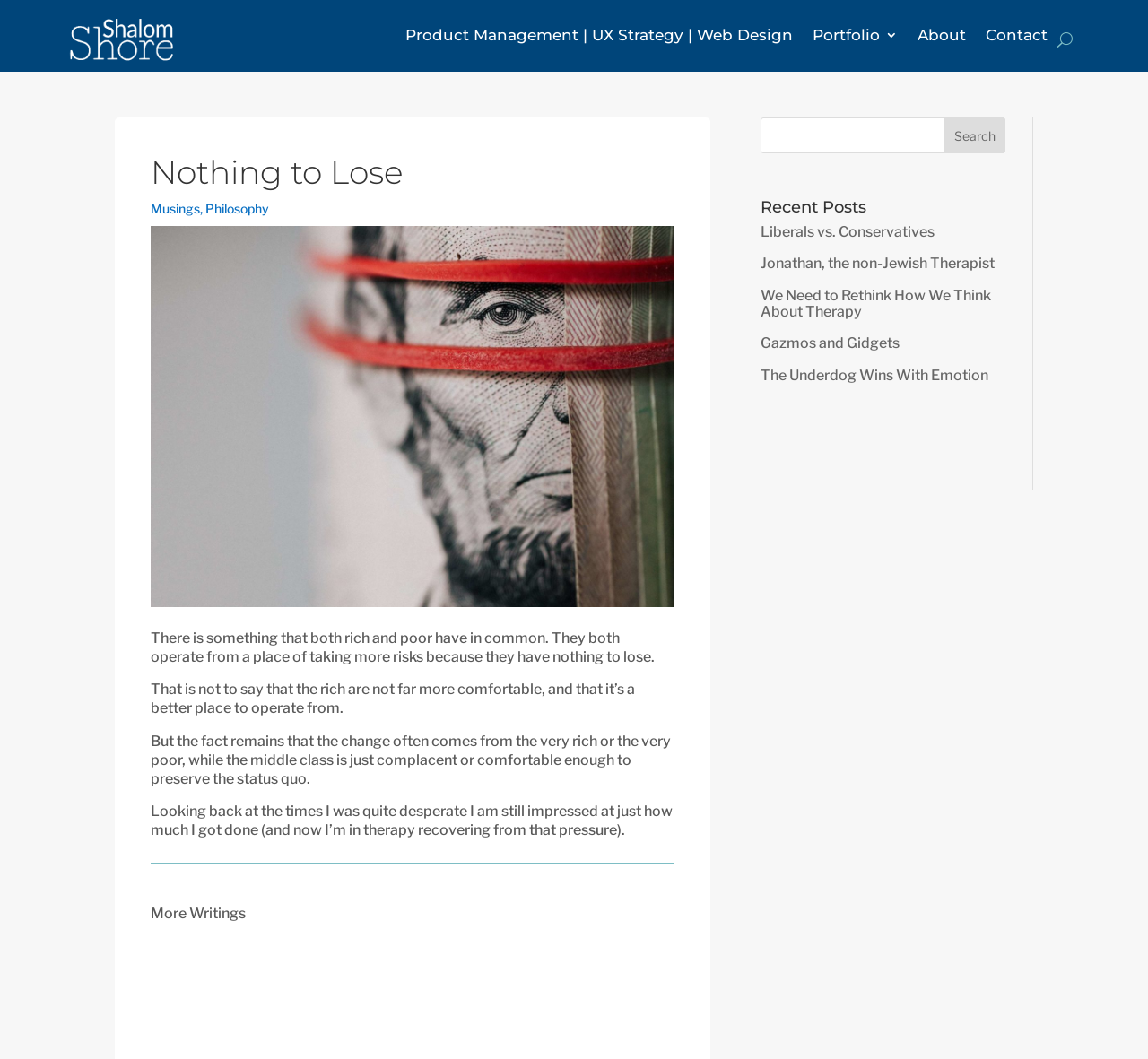Using the provided element description: "Jonathan, the non-Jewish Therapist", determine the bounding box coordinates of the corresponding UI element in the screenshot.

[0.663, 0.241, 0.867, 0.257]